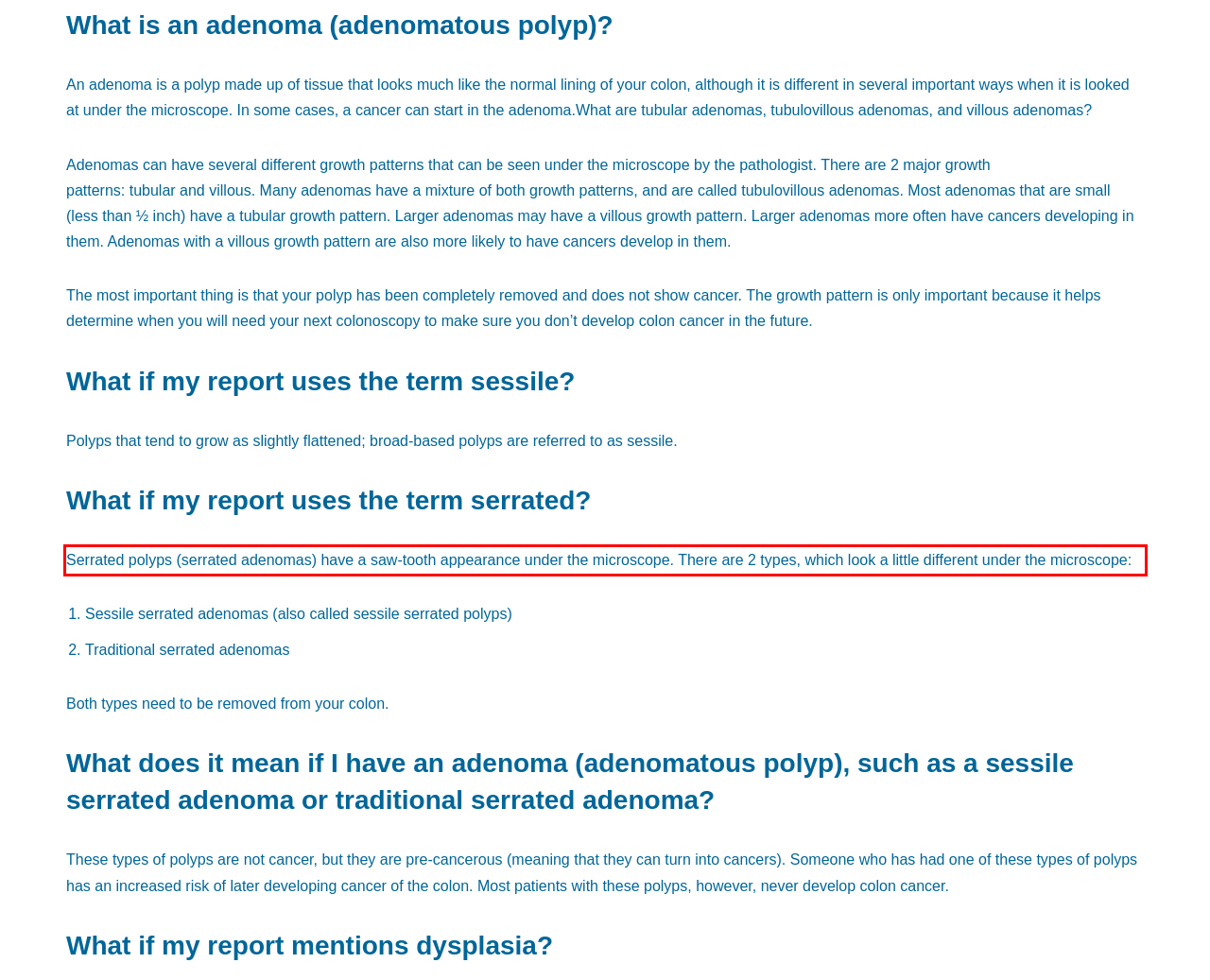You are provided with a screenshot of a webpage that includes a UI element enclosed in a red rectangle. Extract the text content inside this red rectangle.

Serrated polyps (serrated adenomas) have a saw-tooth appearance under the microscope. There are 2 types, which look a little different under the microscope: